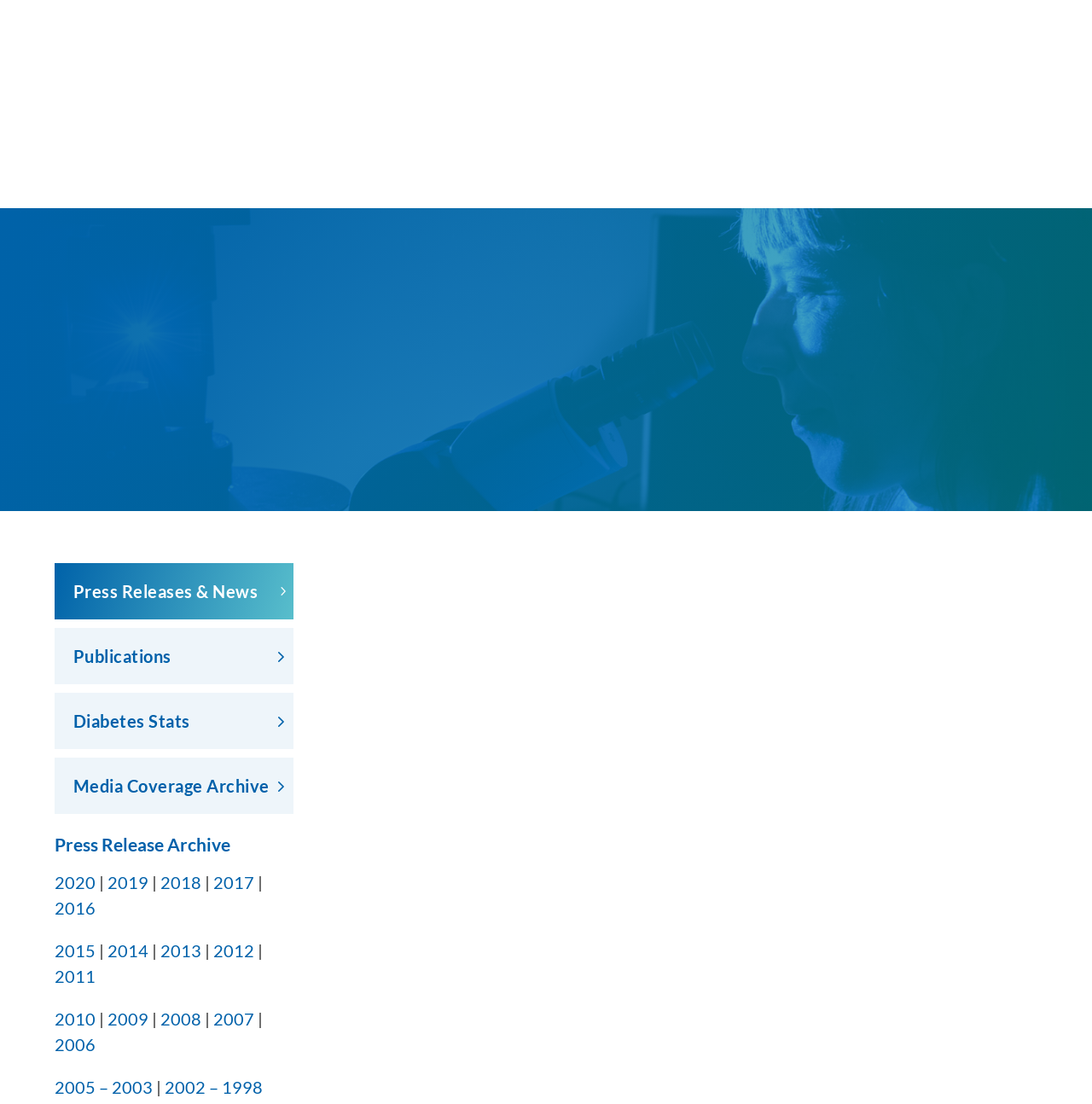Determine the bounding box coordinates of the clickable region to carry out the instruction: "View 'Press Releases & News'".

[0.05, 0.51, 0.269, 0.561]